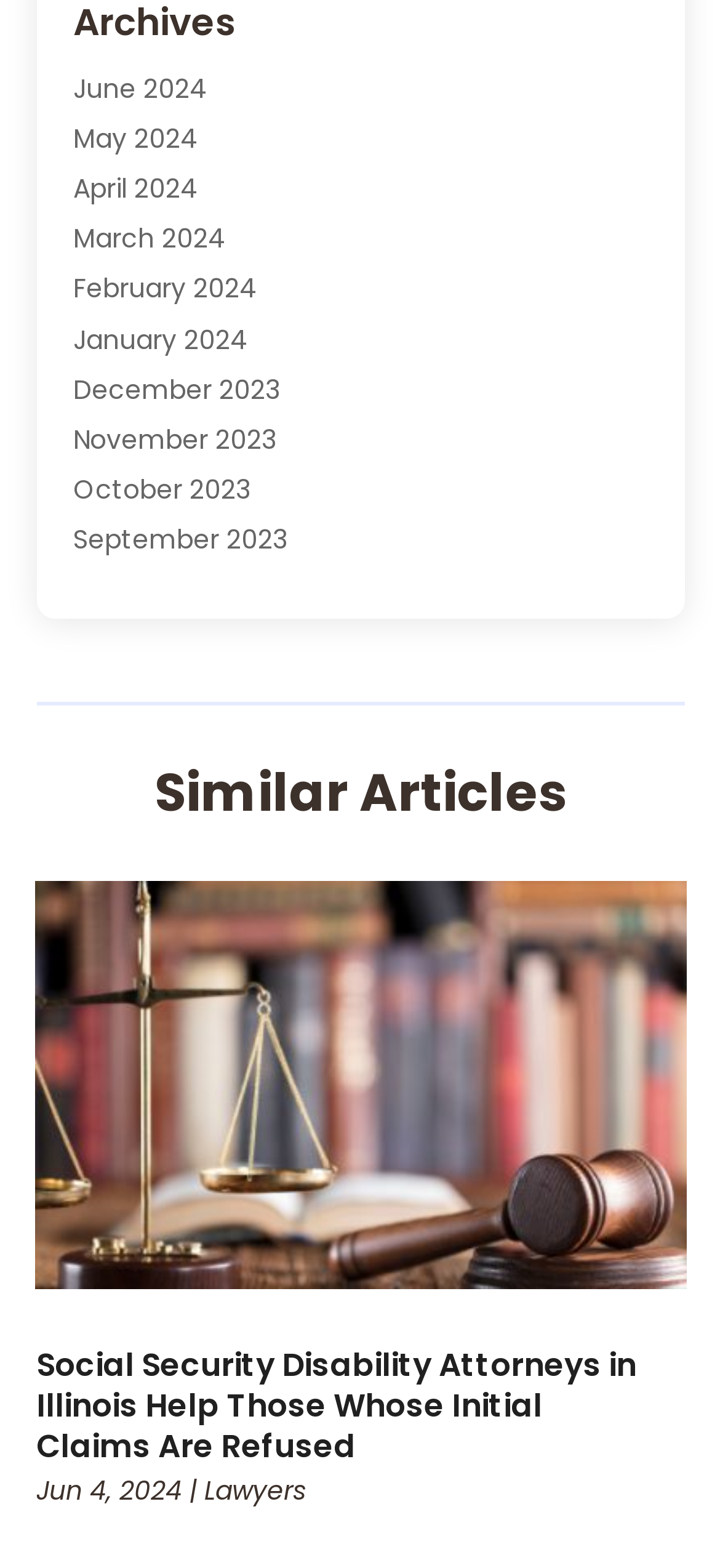Identify the bounding box coordinates of the clickable region to carry out the given instruction: "View Social Security Disability Attorneys in Illinois Help Those Whose Initial Claims Are Refused".

[0.047, 0.562, 0.953, 0.822]